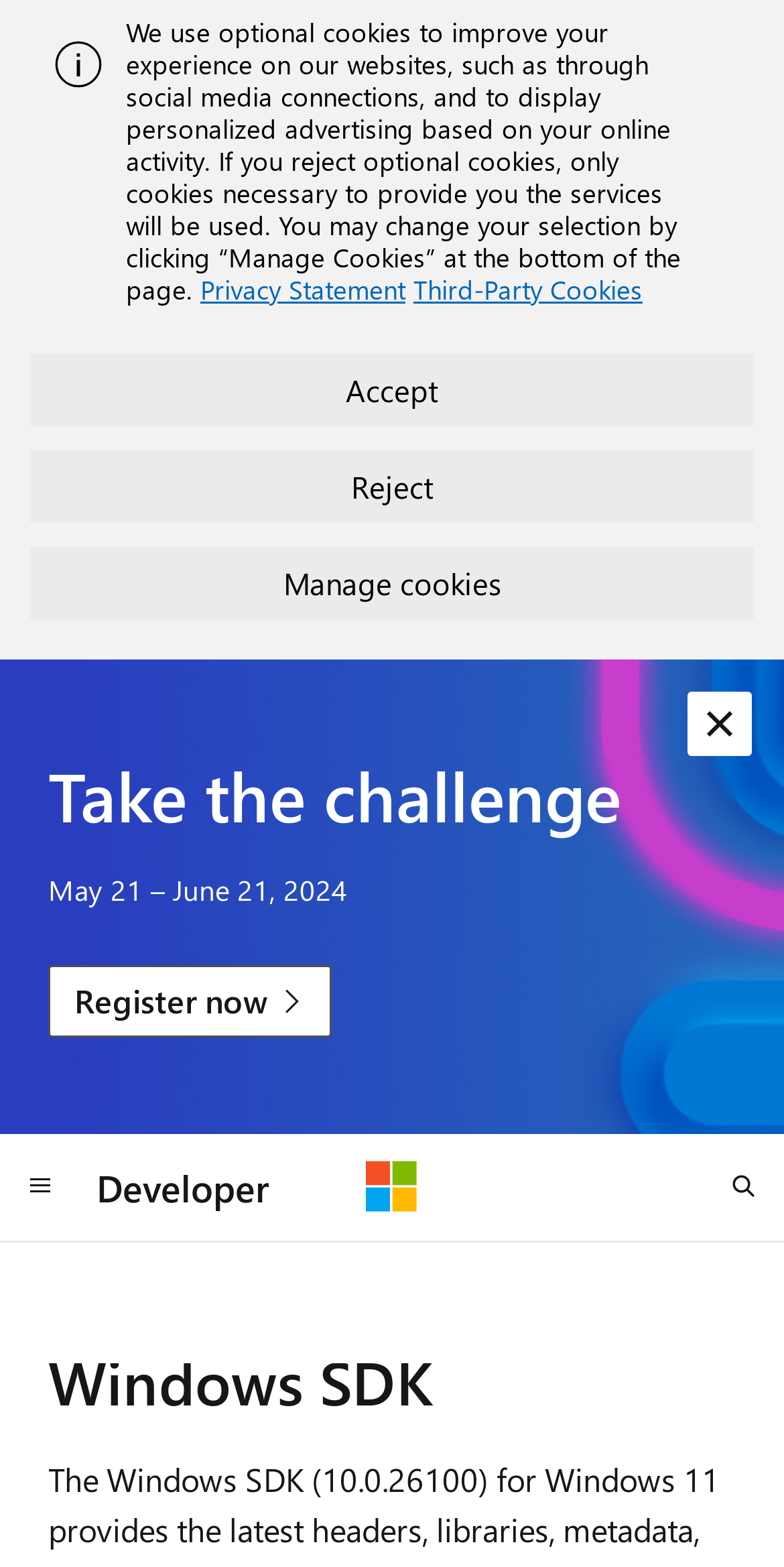Answer the question below with a single word or a brief phrase: 
What is the date range for the challenge?

May 21 – June 21, 2024